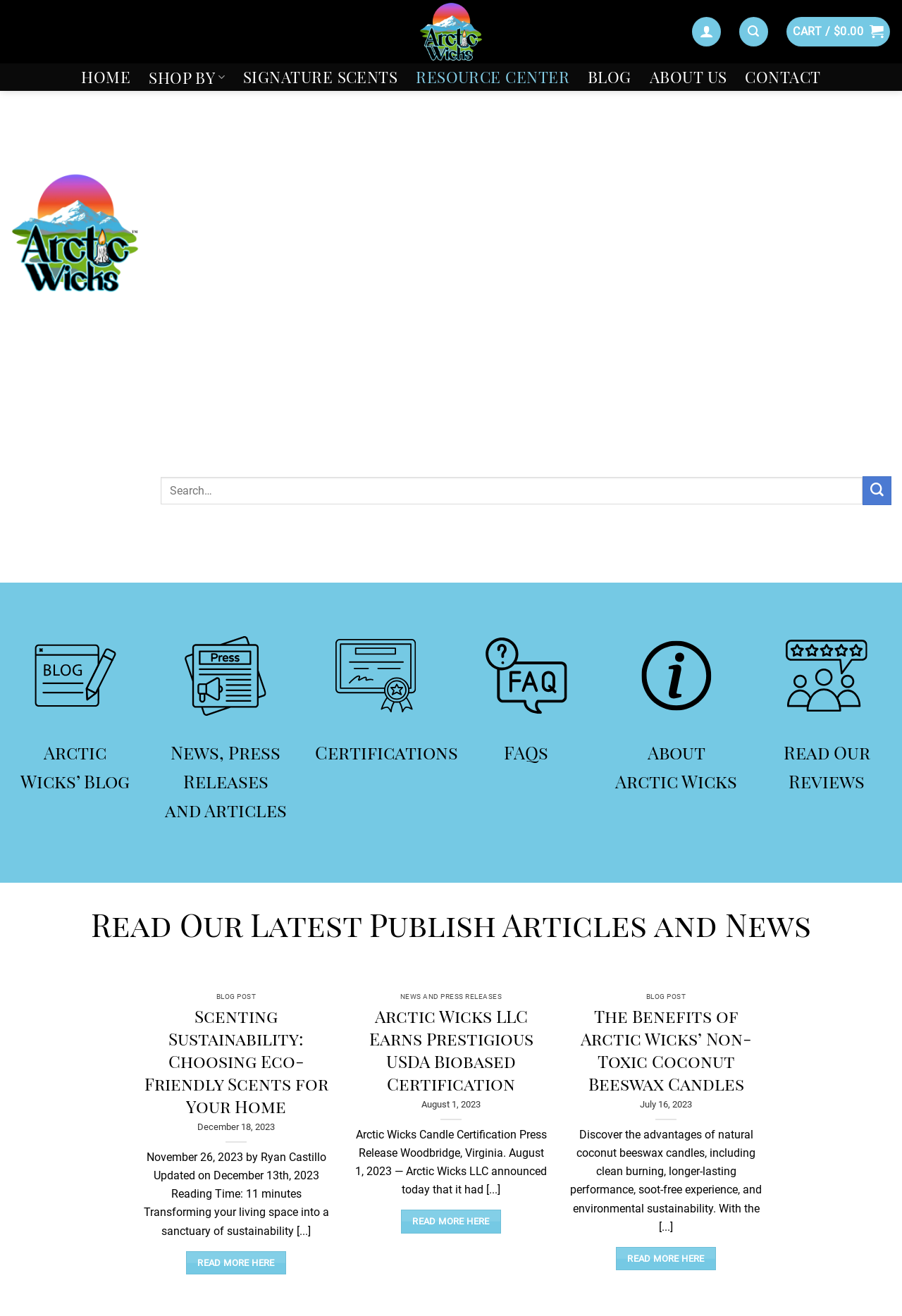Determine the bounding box coordinates for the element that should be clicked to follow this instruction: "Submit a request for cleaning and safety issues". The coordinates should be given as four float numbers between 0 and 1, in the format [left, top, right, bottom].

None